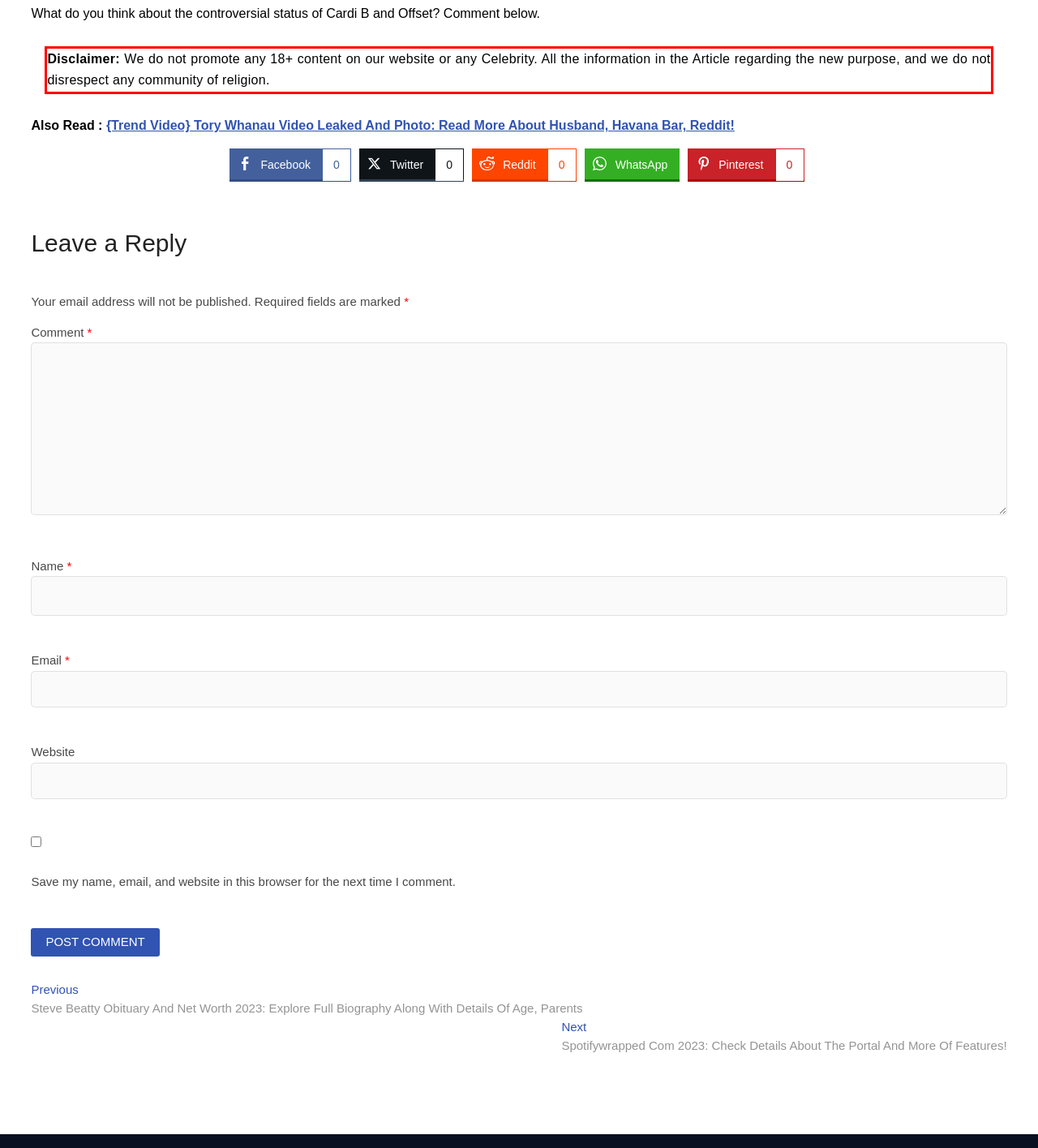Examine the webpage screenshot and use OCR to recognize and output the text within the red bounding box.

Disclaimer: We do not promote any 18+ content on our website or any Celebrity. All the information in the Article regarding the new purpose, and we do not disrespect any community of religion.